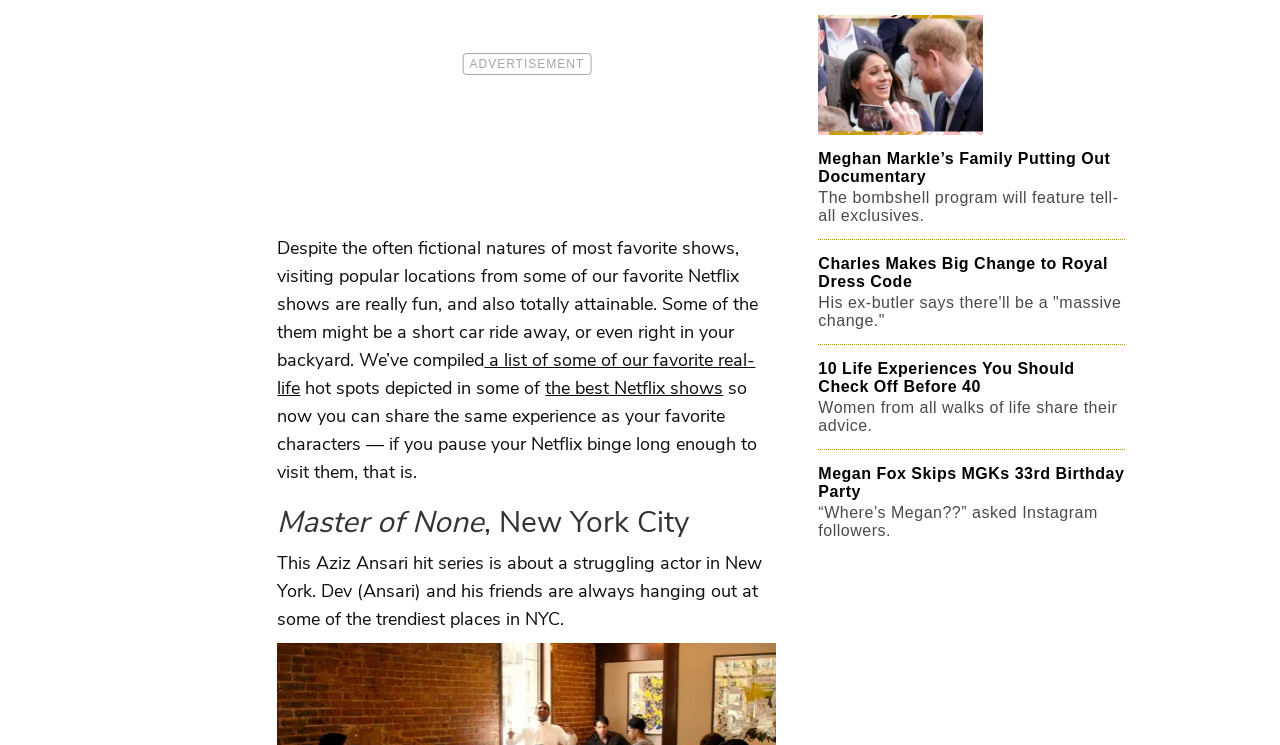What is the name of the actress mentioned in the article about a birthday party?
Provide a one-word or short-phrase answer based on the image.

Megan Fox